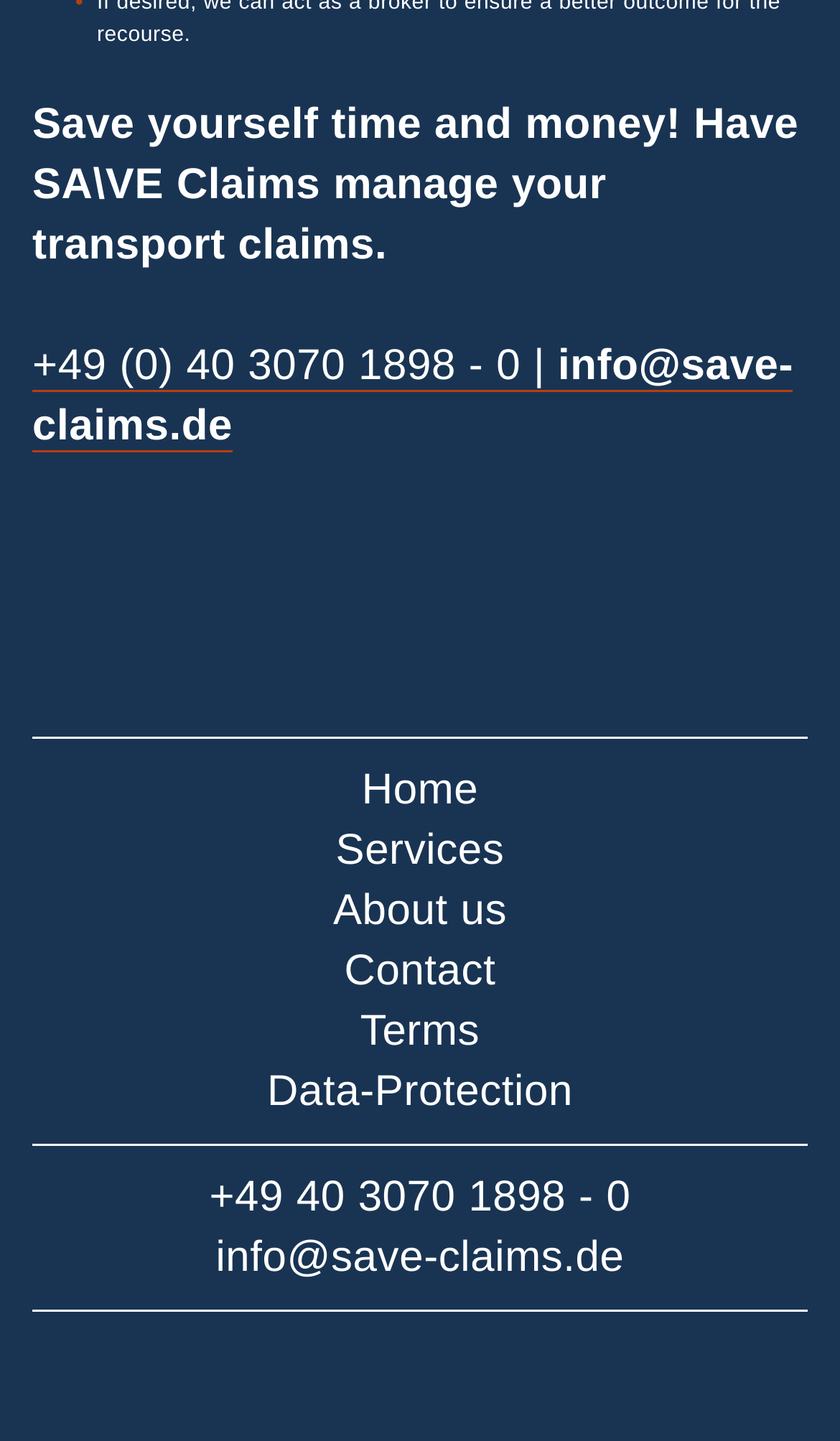How many navigation links are on the webpage?
Carefully analyze the image and provide a thorough answer to the question.

I counted the number of link elements with text 'Home', 'Services', 'About us', 'Contact', 'Terms', and 'Data-Protection'. These links are likely part of the navigation menu on the webpage.